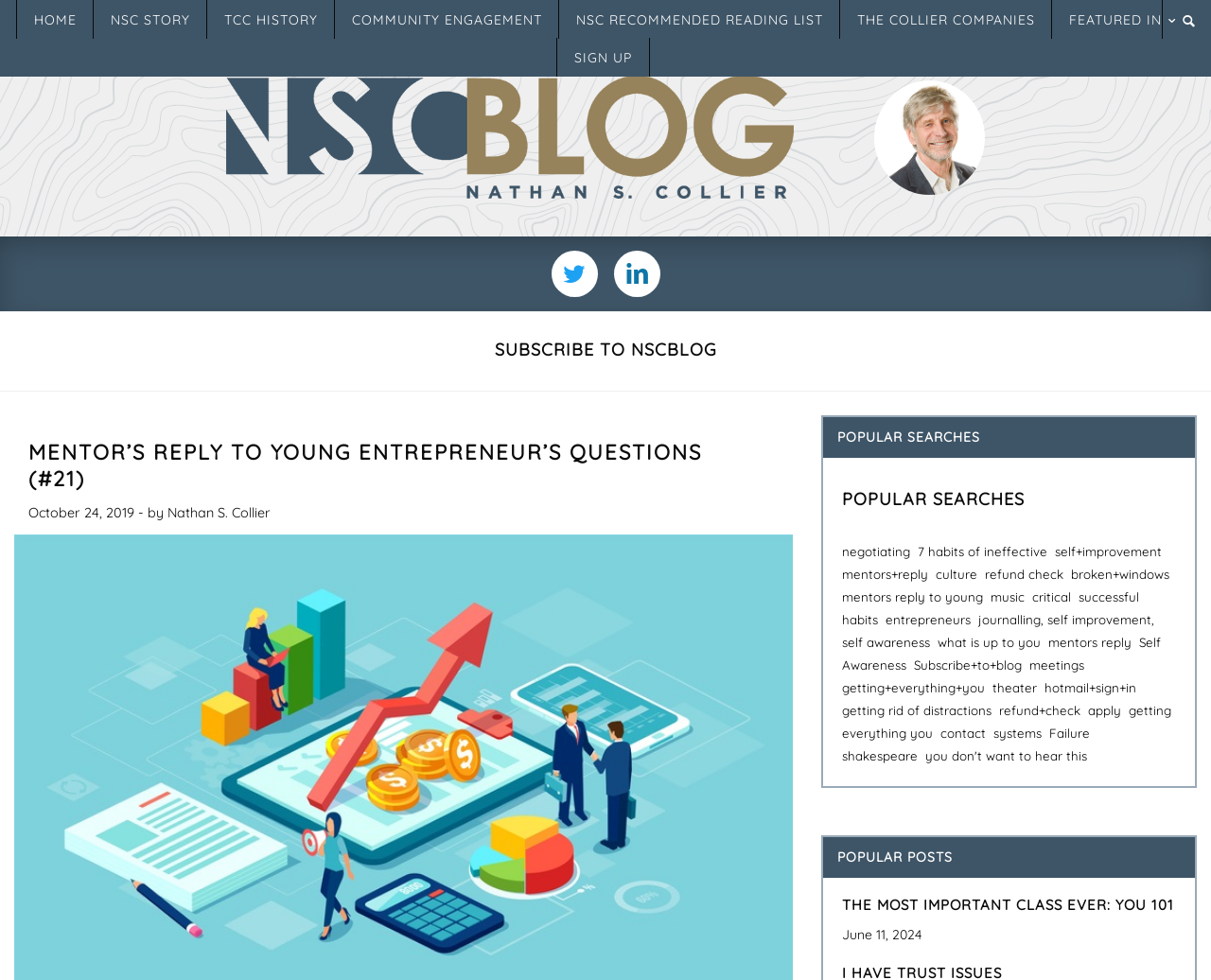Please extract the primary headline from the webpage.

MENTOR’S REPLY TO YOUNG ENTREPRENEUR’S QUESTIONS (#21)